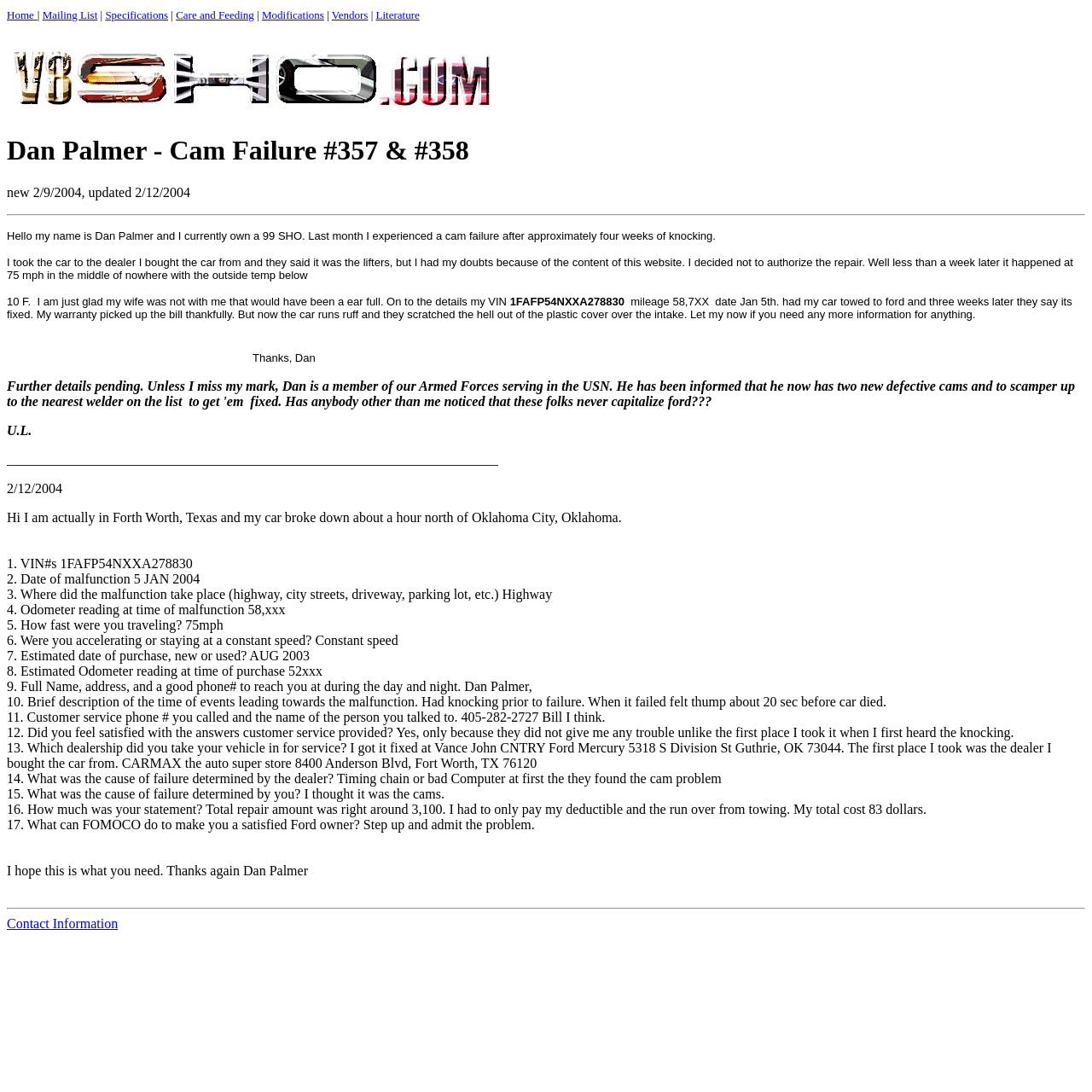Provide the bounding box coordinates of the UI element that matches the description: "Mailing List".

[0.039, 0.008, 0.089, 0.02]